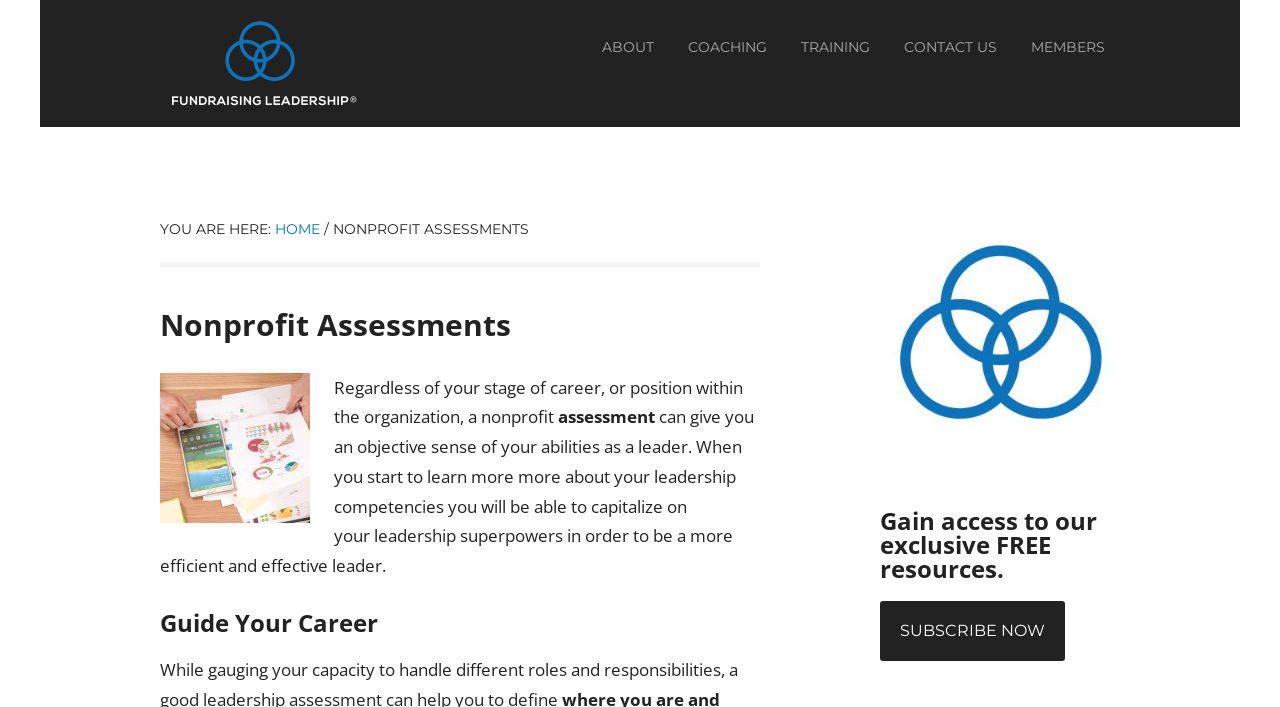Identify the bounding box coordinates for the element you need to click to achieve the following task: "go to home page". The coordinates must be four float values ranging from 0 to 1, formatted as [left, top, right, bottom].

[0.215, 0.311, 0.25, 0.337]